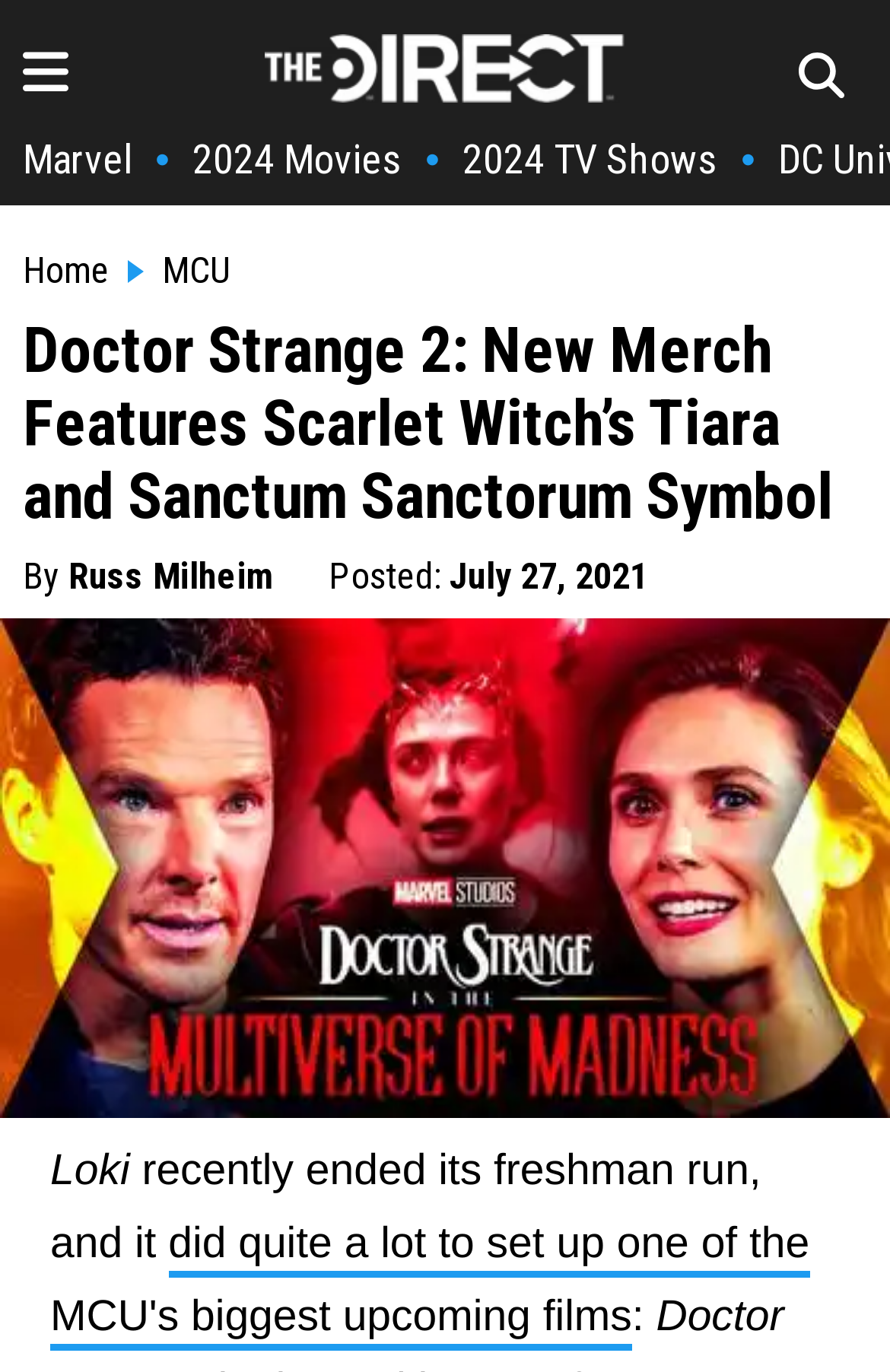What is featured in the new merchandise?
Provide a comprehensive and detailed answer to the question.

The heading 'Doctor Strange 2: New Merch Features Scarlet Witch’s Tiara and Sanctum Sanctorum Symbol' indicates that the new merchandise features Scarlet Witch’s Tiara and Sanctum Sanctorum Symbol.